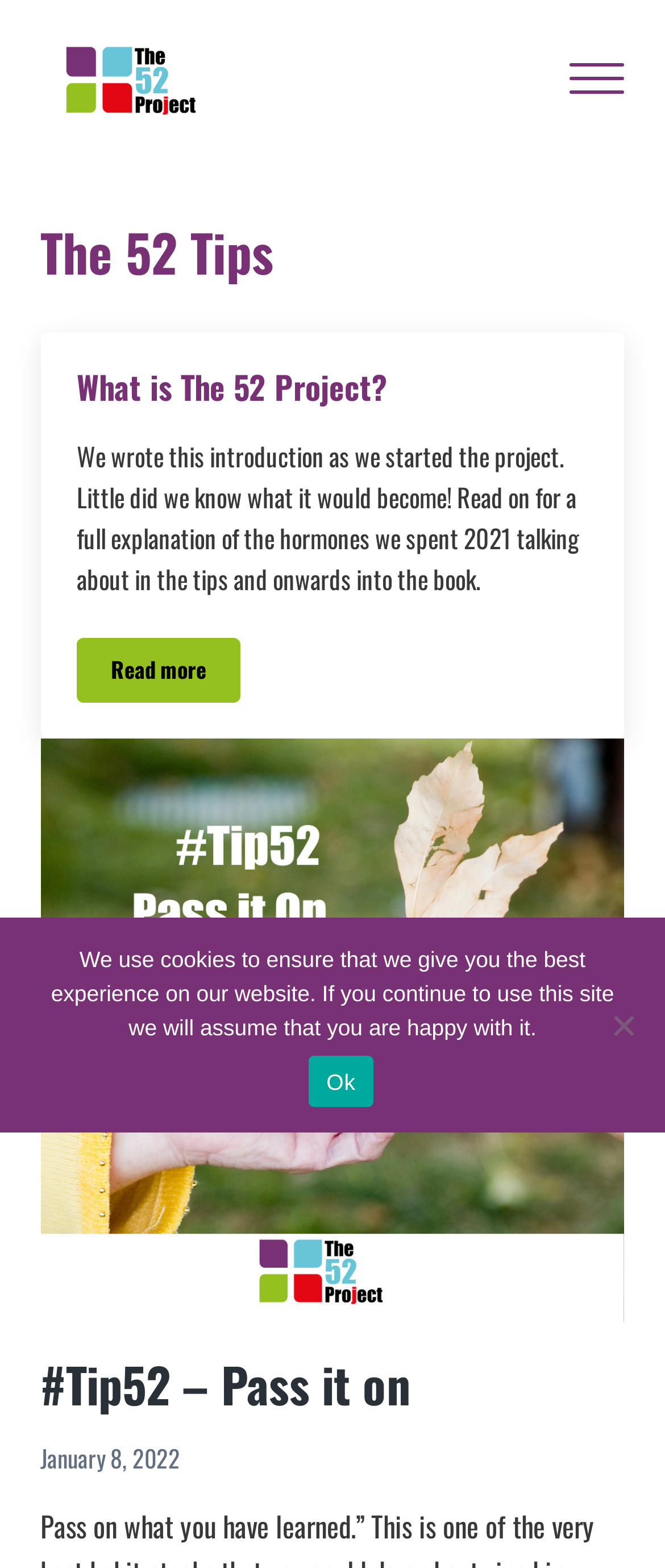Explain the features and main sections of the webpage comprehensively.

The webpage is about "The 52 Project", which aims to provide 52 tips to improve wellbeing during lockdown. At the top left corner, there are three "Skip to" links, allowing users to navigate to main content, header right navigation, or site footer. 

Next to these links, there is a logo of "The 52 Project" with a corresponding image. On the top right corner, there is a "Menu" button. When expanded, it reveals a heading "The 52 Tips" and an article "What is The 52 Project?".

The article "What is The 52 Project?" contains a heading, a brief introduction, and a link to read more. The introduction explains how the project started and what it has become. Below the introduction, there is a "Read more" link. 

Further down, there is a header section with a heading "#Tip52 – Pass it on" and a corresponding link. Next to it, there is a time stamp showing "January 8, 2022". 

At the bottom of the page, there is a "Cookie Notice" dialog box. It informs users that the website uses cookies to ensure the best experience and provides an "Ok" button to accept the terms. There is also a "No" option, but it is not a button.